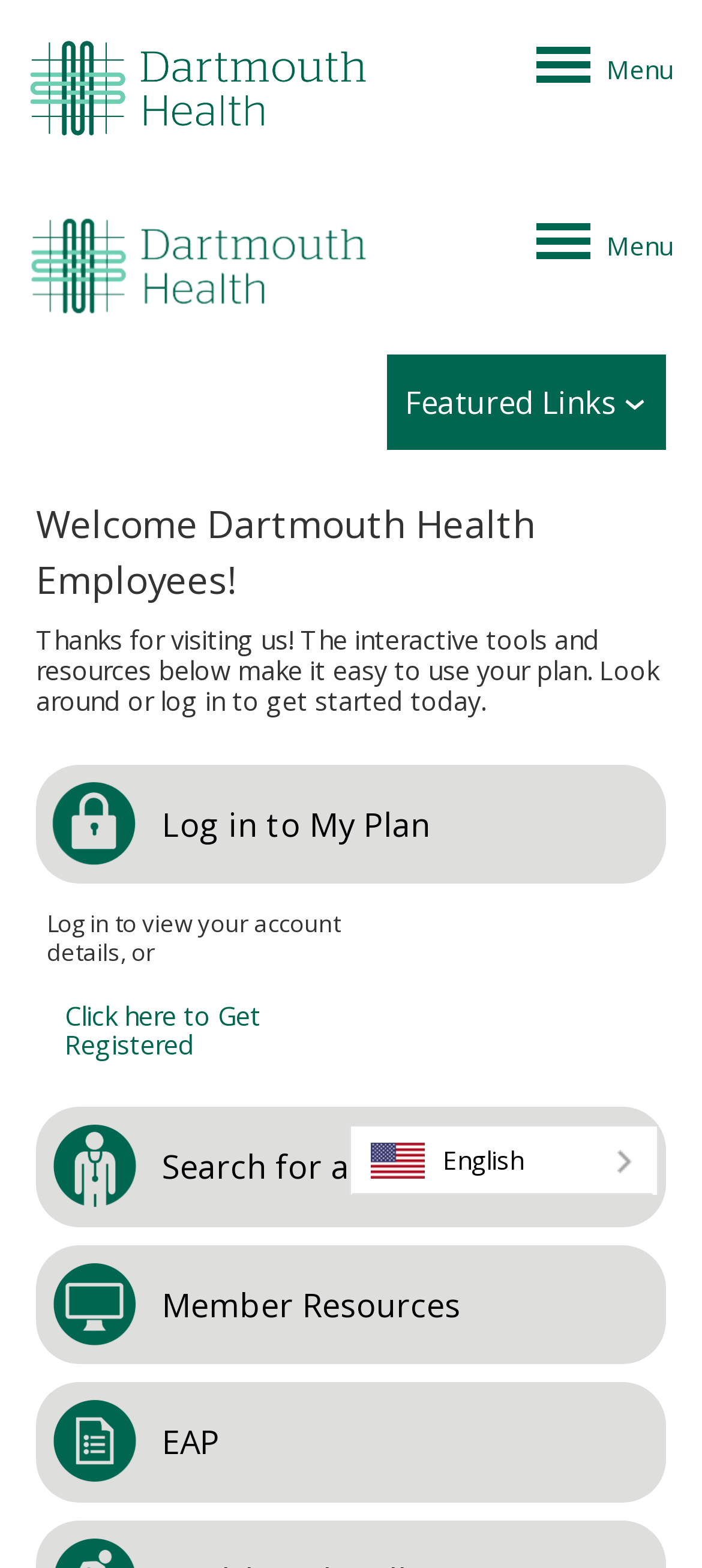Pinpoint the bounding box coordinates of the clickable element to carry out the following instruction: "Search for a healthcare provider."

[0.051, 0.706, 0.949, 0.783]